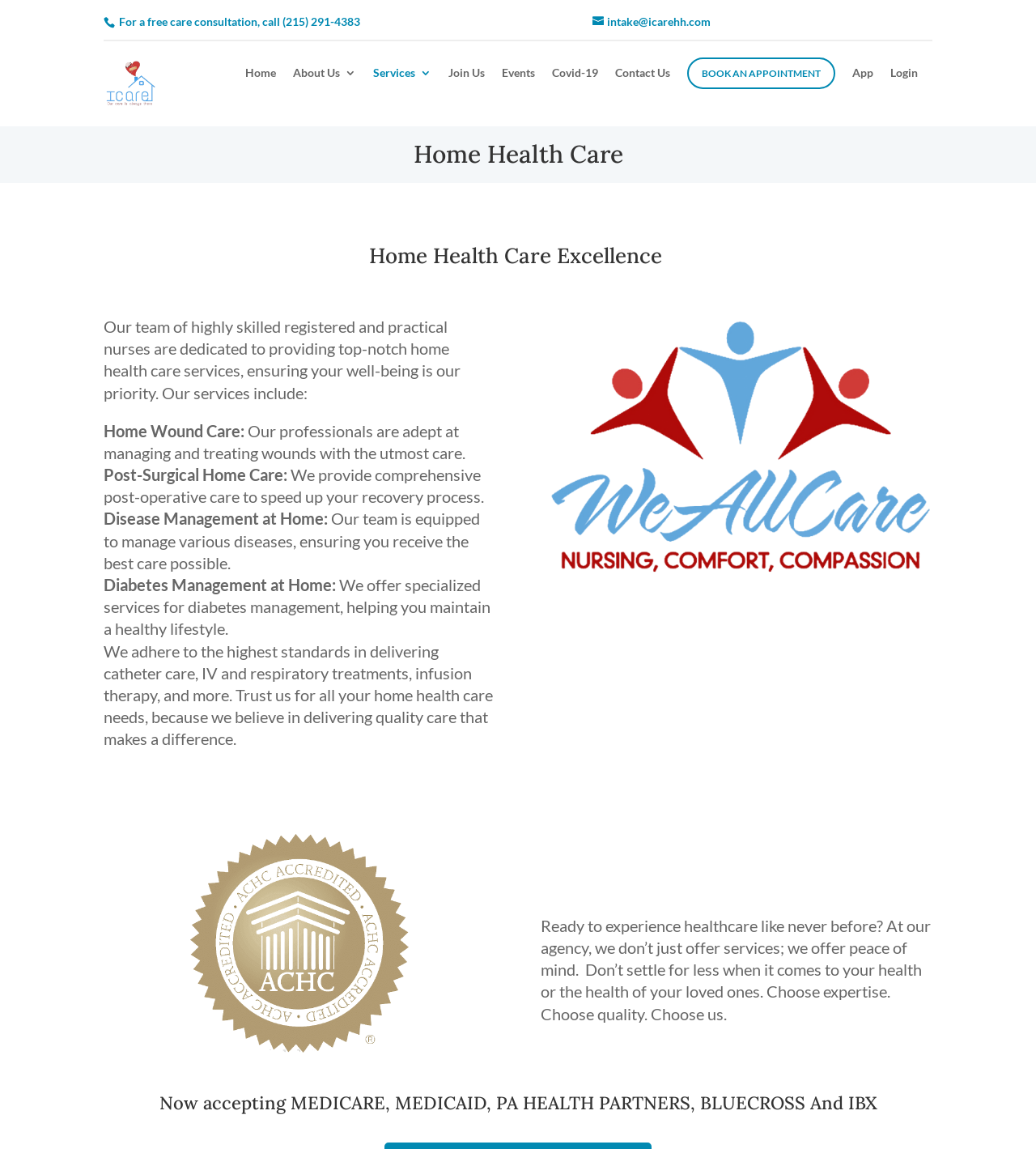Please determine the bounding box coordinates of the area that needs to be clicked to complete this task: 'Book an appointment'. The coordinates must be four float numbers between 0 and 1, formatted as [left, top, right, bottom].

[0.663, 0.05, 0.806, 0.077]